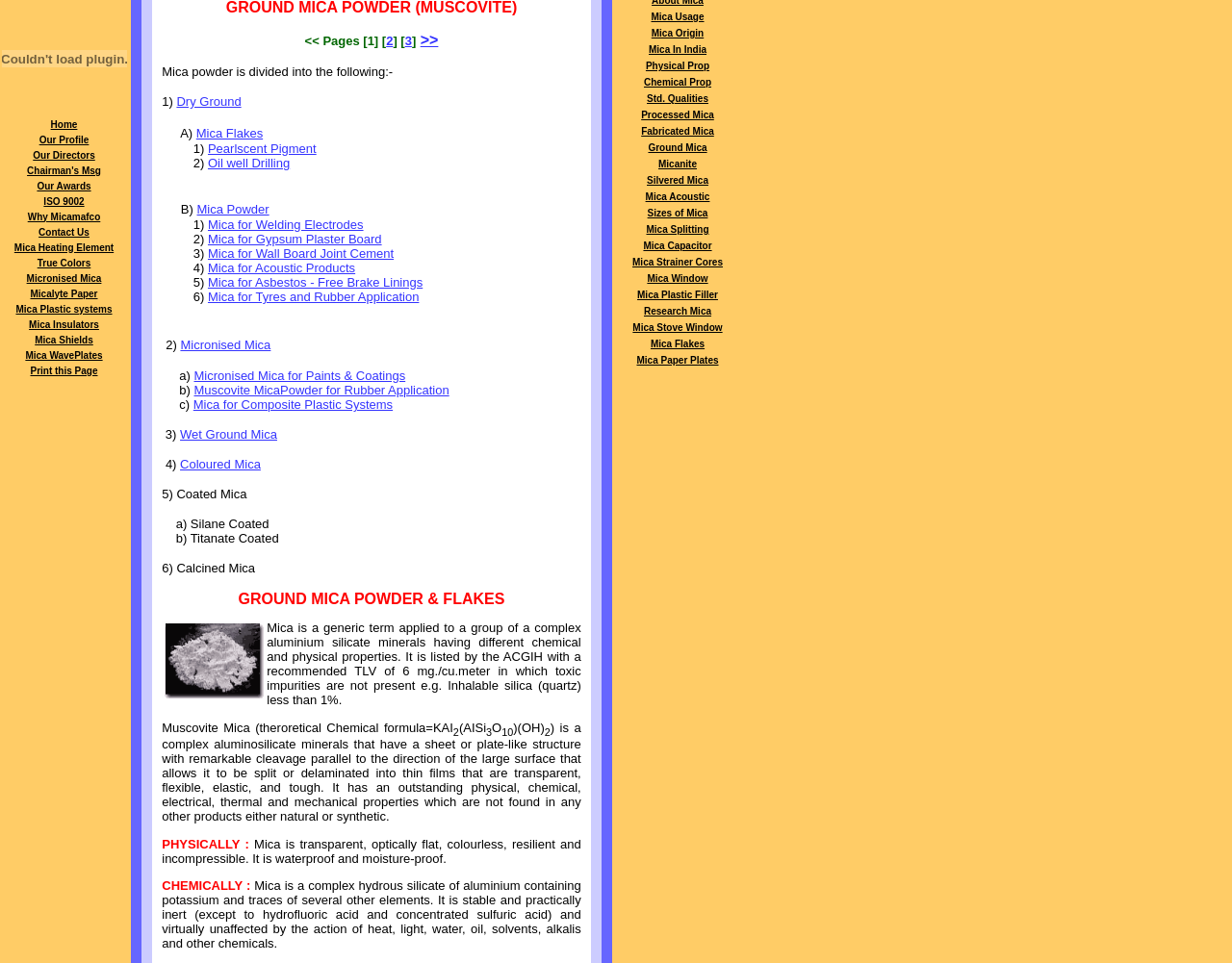What is the chemical formula of Muscovite Mica?
Carefully analyze the image and provide a thorough answer to the question.

The chemical formula of Muscovite Mica can be found in the text description of the webpage, which states that Muscovite Mica is a complex aluminosilicate mineral with the formula KAl2(AlSi3O10)(OH)2.